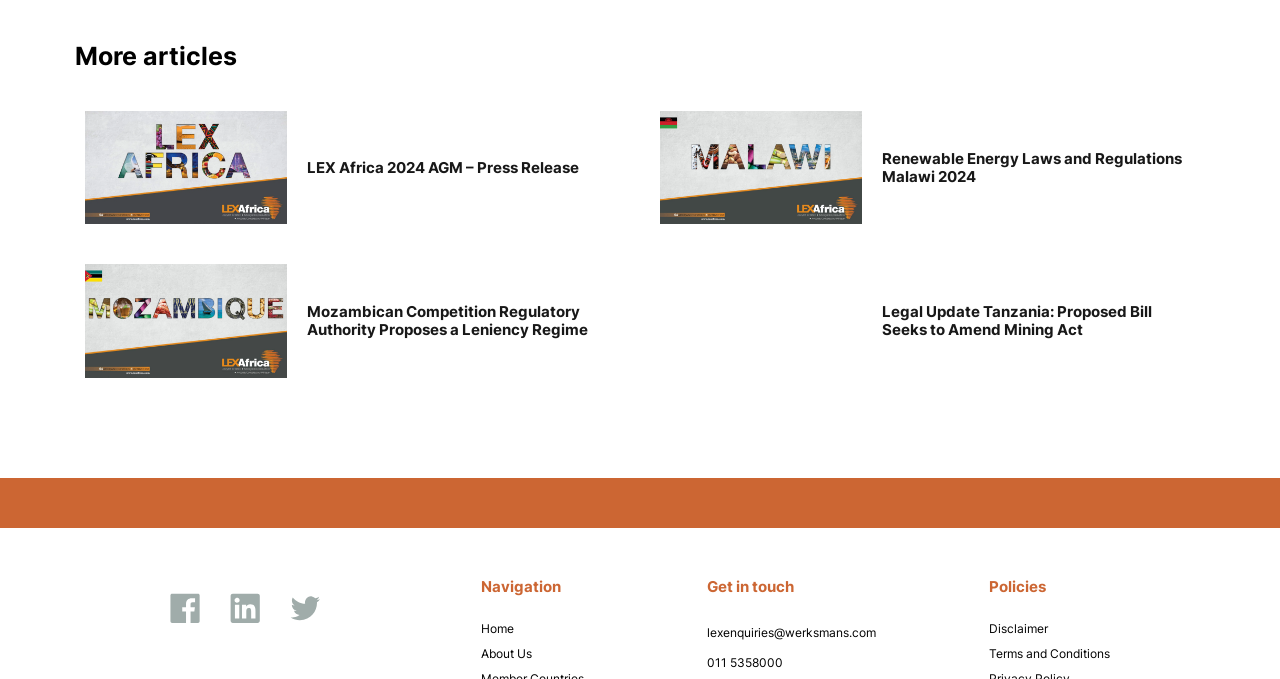Please identify the bounding box coordinates of the area that needs to be clicked to fulfill the following instruction: "View the 'MALAWI D1' article."

[0.516, 0.164, 0.673, 0.331]